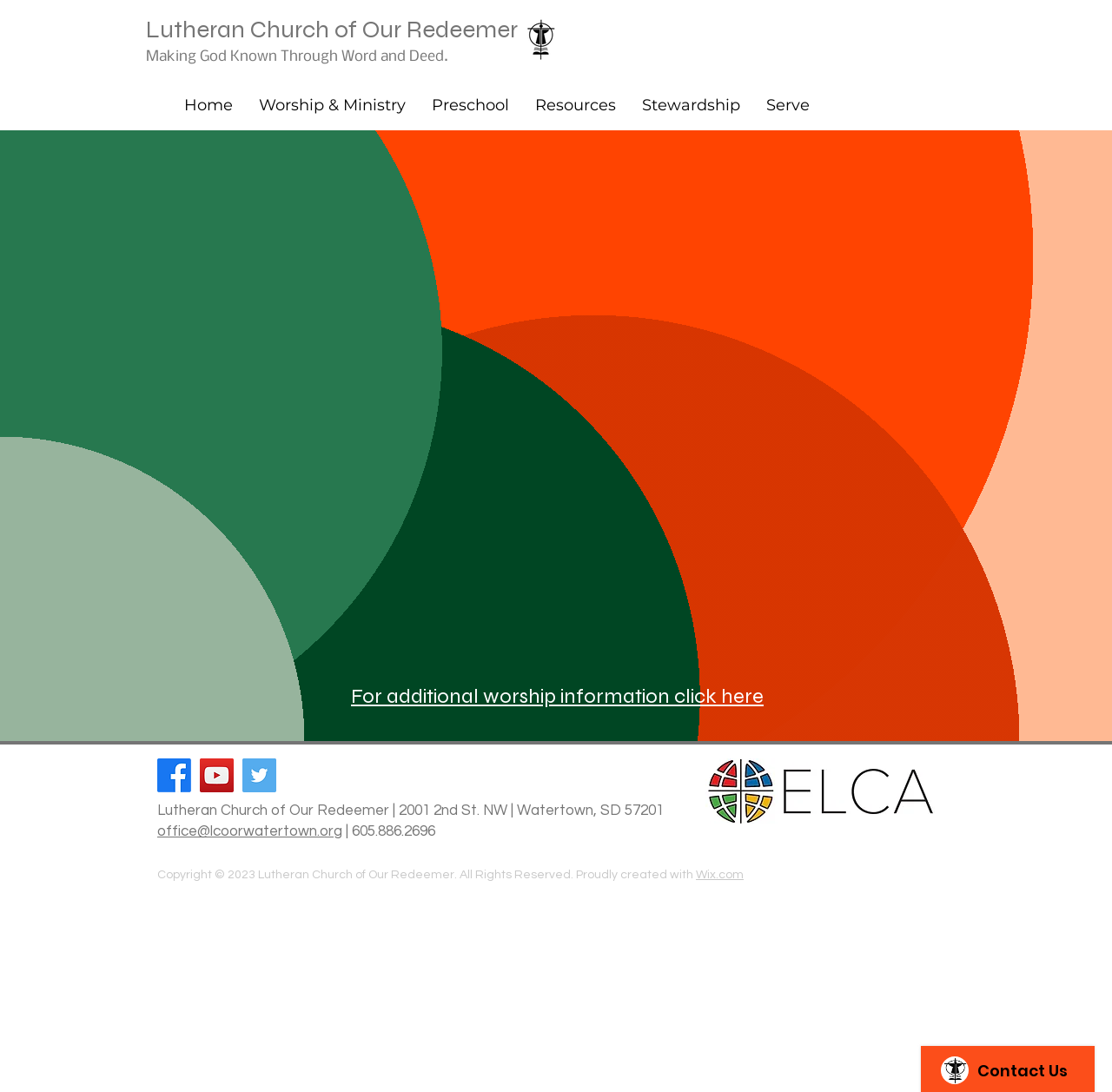Pinpoint the bounding box coordinates of the clickable area needed to execute the instruction: "Click on Home". The coordinates should be specified as four float numbers between 0 and 1, i.e., [left, top, right, bottom].

[0.154, 0.086, 0.221, 0.102]